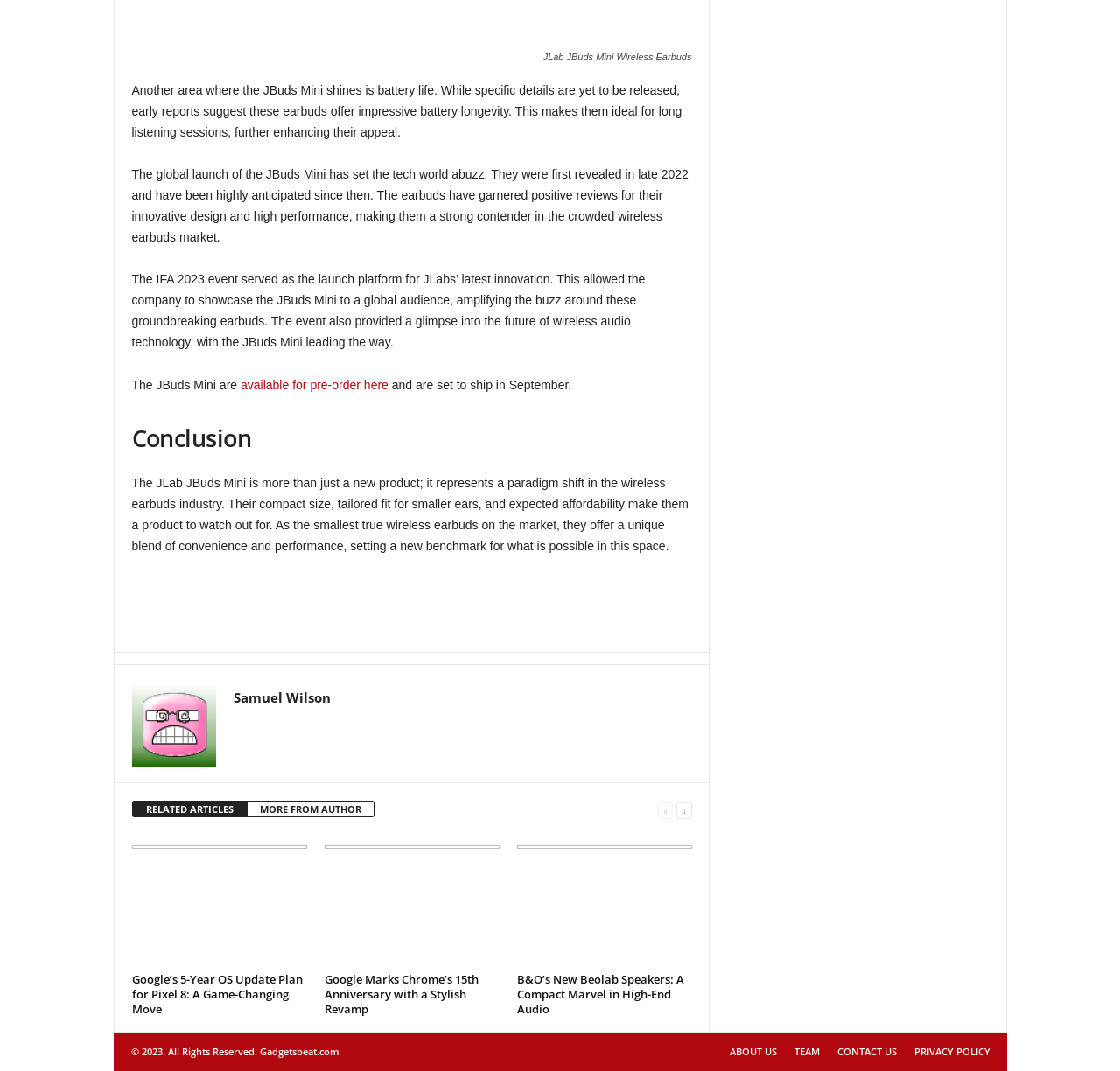Determine the bounding box coordinates for the element that should be clicked to follow this instruction: "visit the author's page". The coordinates should be given as four float numbers between 0 and 1, in the format [left, top, right, bottom].

[0.208, 0.643, 0.295, 0.659]